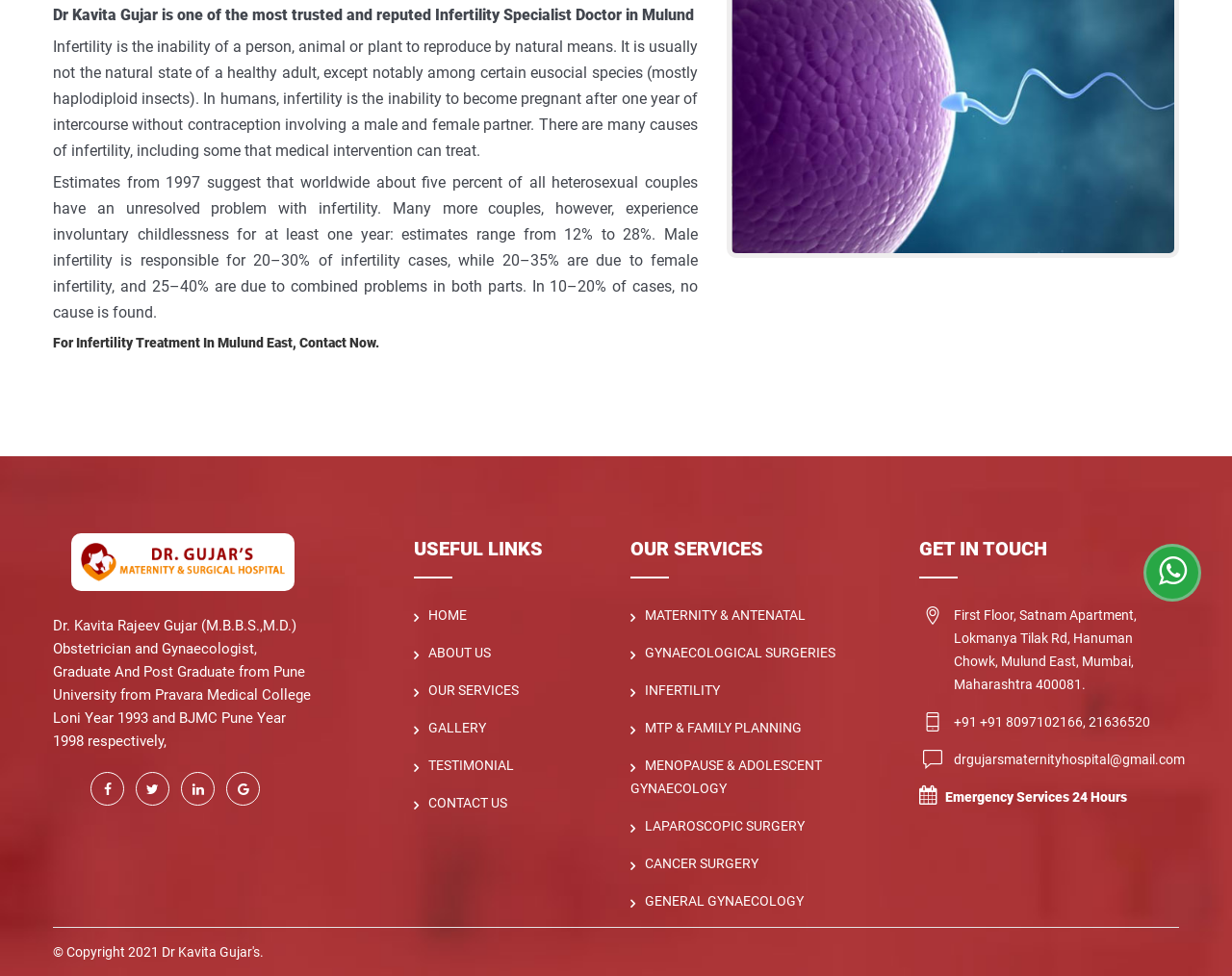Identify the bounding box for the element characterized by the following description: "Menopause & Adolescent Gynaecology".

[0.512, 0.776, 0.667, 0.816]